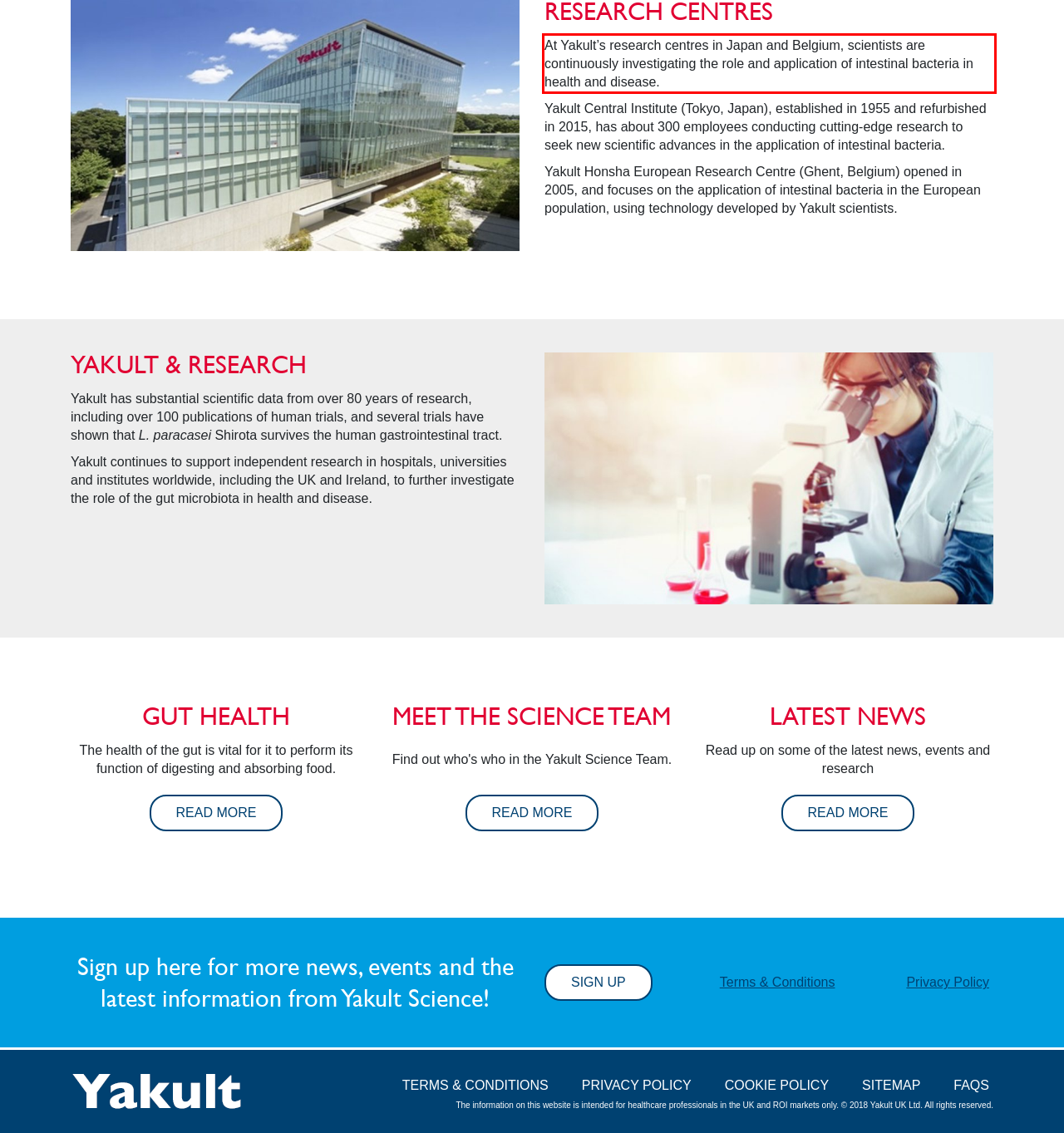Please identify and extract the text content from the UI element encased in a red bounding box on the provided webpage screenshot.

At Yakult’s research centres in Japan and Belgium, scientists are continuously investigating the role and application of intestinal bacteria in health and disease.